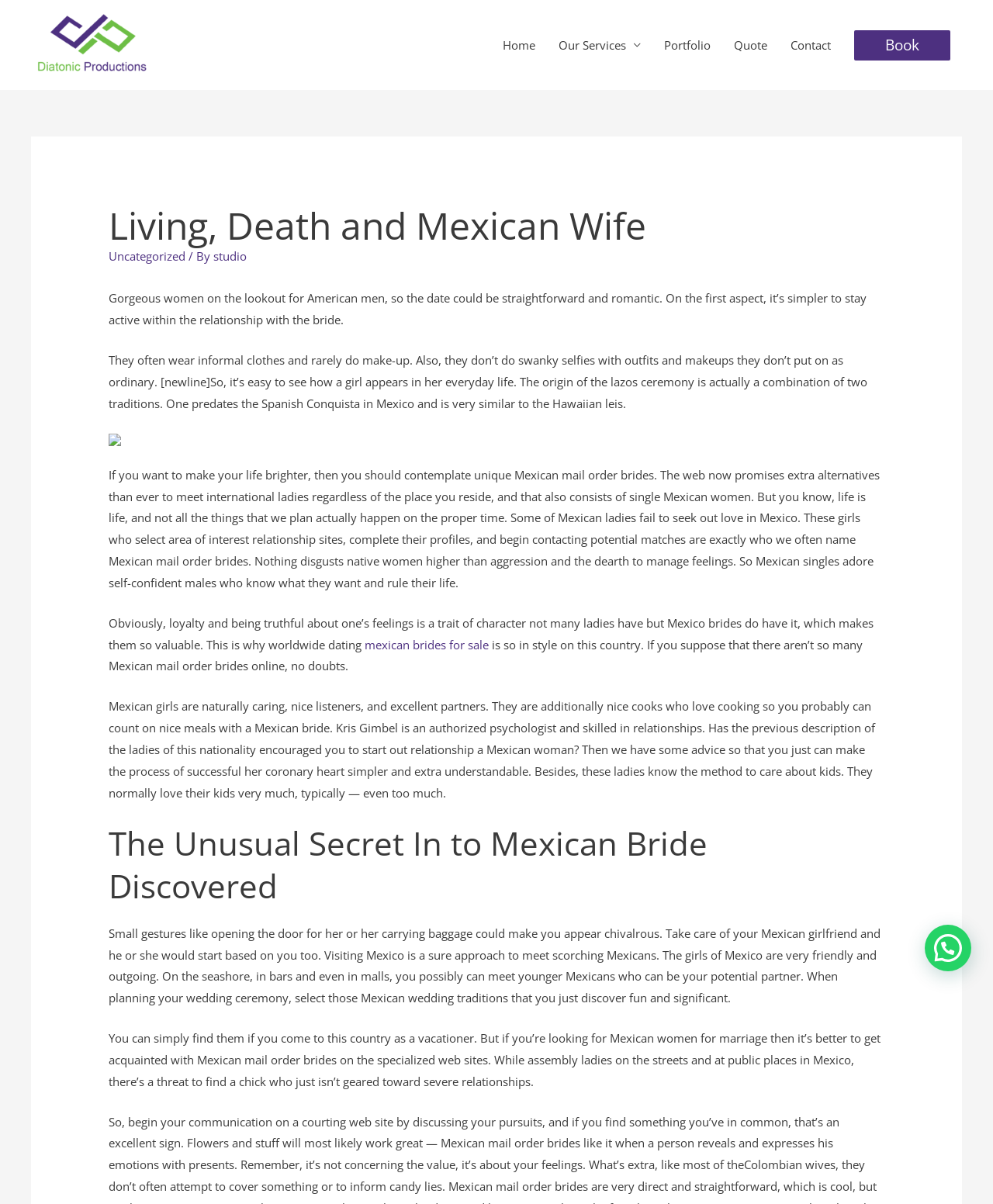Describe every aspect of the webpage in a detailed manner.

This webpage appears to be a blog or article about Mexican women and relationships. At the top, there is a logo and a navigation menu with links to "Home", "Our Services", "Portfolio", "Quote", "Contact", and "Book". Below the navigation menu, there is a header section with a title "Living, Death and Mexican Wife" and a subheading "Uncategorized" with a link to the author's name "studio".

The main content of the webpage is a long article about Mexican women, their characteristics, and how to date them. The article is divided into several paragraphs, each discussing a different aspect of Mexican women and relationships. There are also several images scattered throughout the article, but their content is not described.

The article begins by describing the characteristics of Mexican women, such as their natural beauty, simplicity, and authenticity. It then discusses the origins of the lazos ceremony, a traditional Mexican wedding custom. The article also provides advice on how to date Mexican women, including being chivalrous, taking care of them, and being respectful of their culture.

Throughout the article, there are several links to related topics, such as "Mexican mail order brides" and "Mexican brides for sale". The article concludes with a section on how to meet Mexican women, including visiting Mexico as a tourist and using specialized websites to find potential partners.

Overall, the webpage appears to be a informative article about Mexican women and relationships, with a focus on providing advice and guidance for men interested in dating or marrying Mexican women.